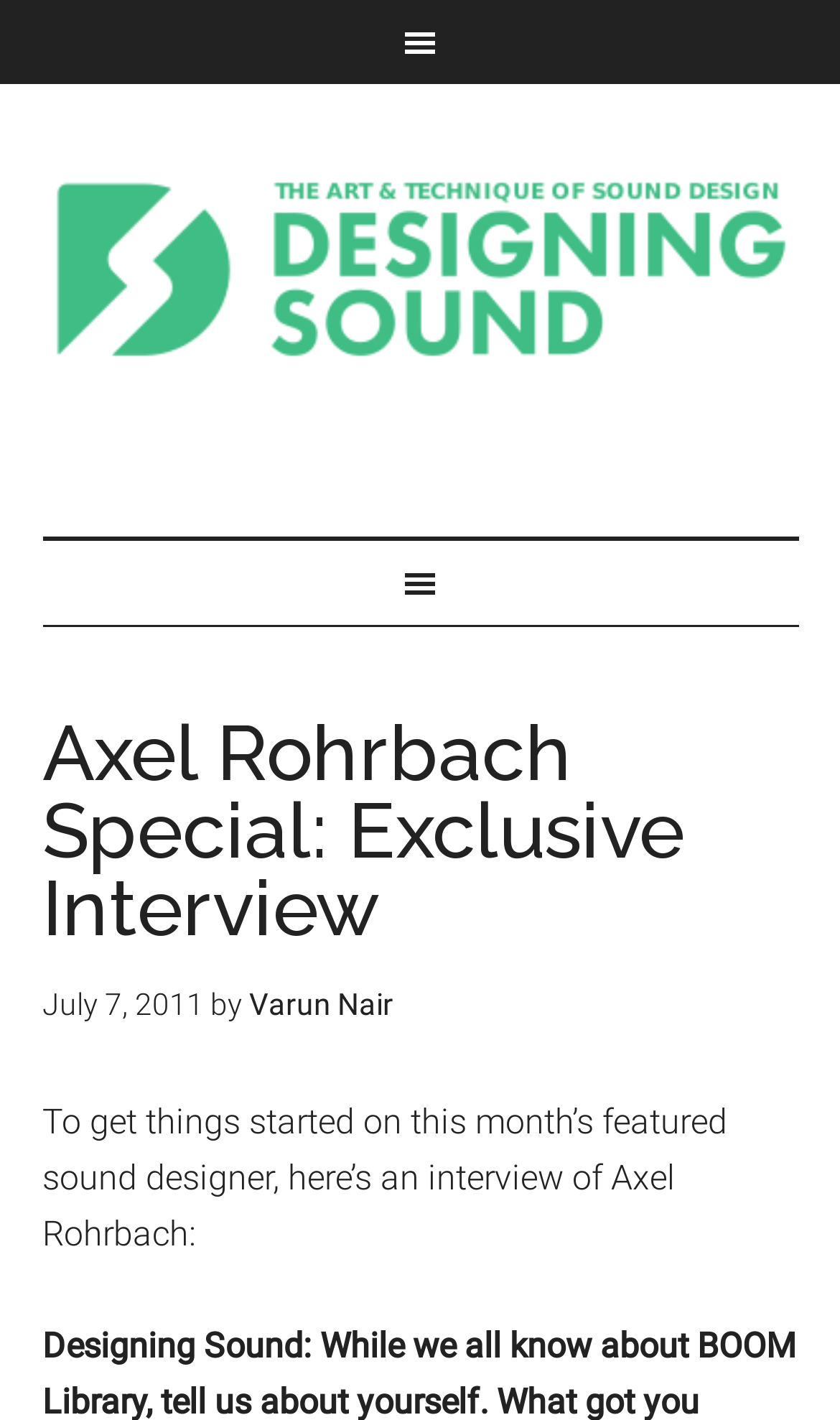What is the purpose of the article?
Look at the image and answer the question using a single word or phrase.

To feature an interview of Axel Rohrbach